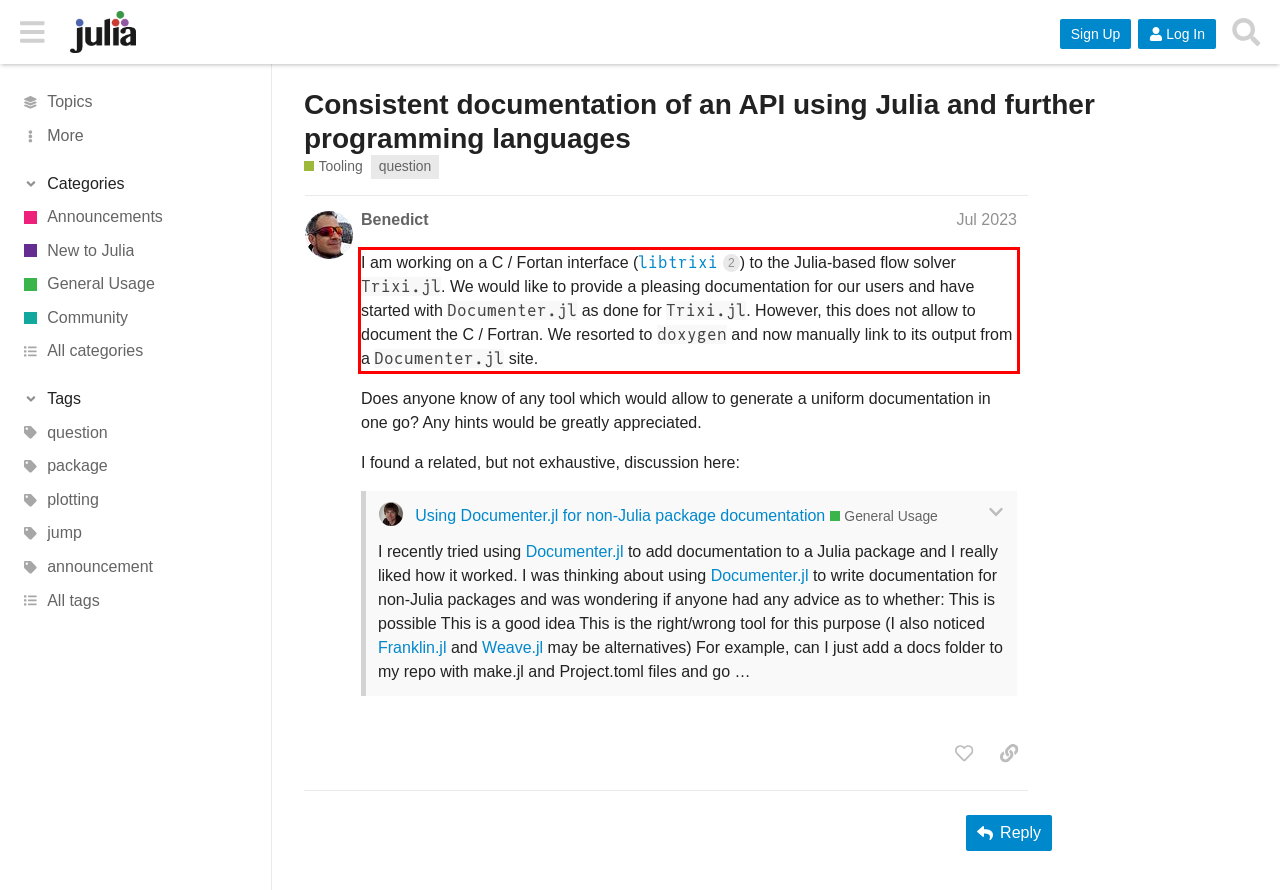Using the provided webpage screenshot, identify and read the text within the red rectangle bounding box.

I am working on a C / Fortan interface (libtrixi 2) to the Julia-based flow solver Trixi.jl. We would like to provide a pleasing documentation for our users and have started with Documenter.jl as done for Trixi.jl. However, this does not allow to document the C / Fortran. We resorted to doxygen and now manually link to its output from a Documenter.jl site.